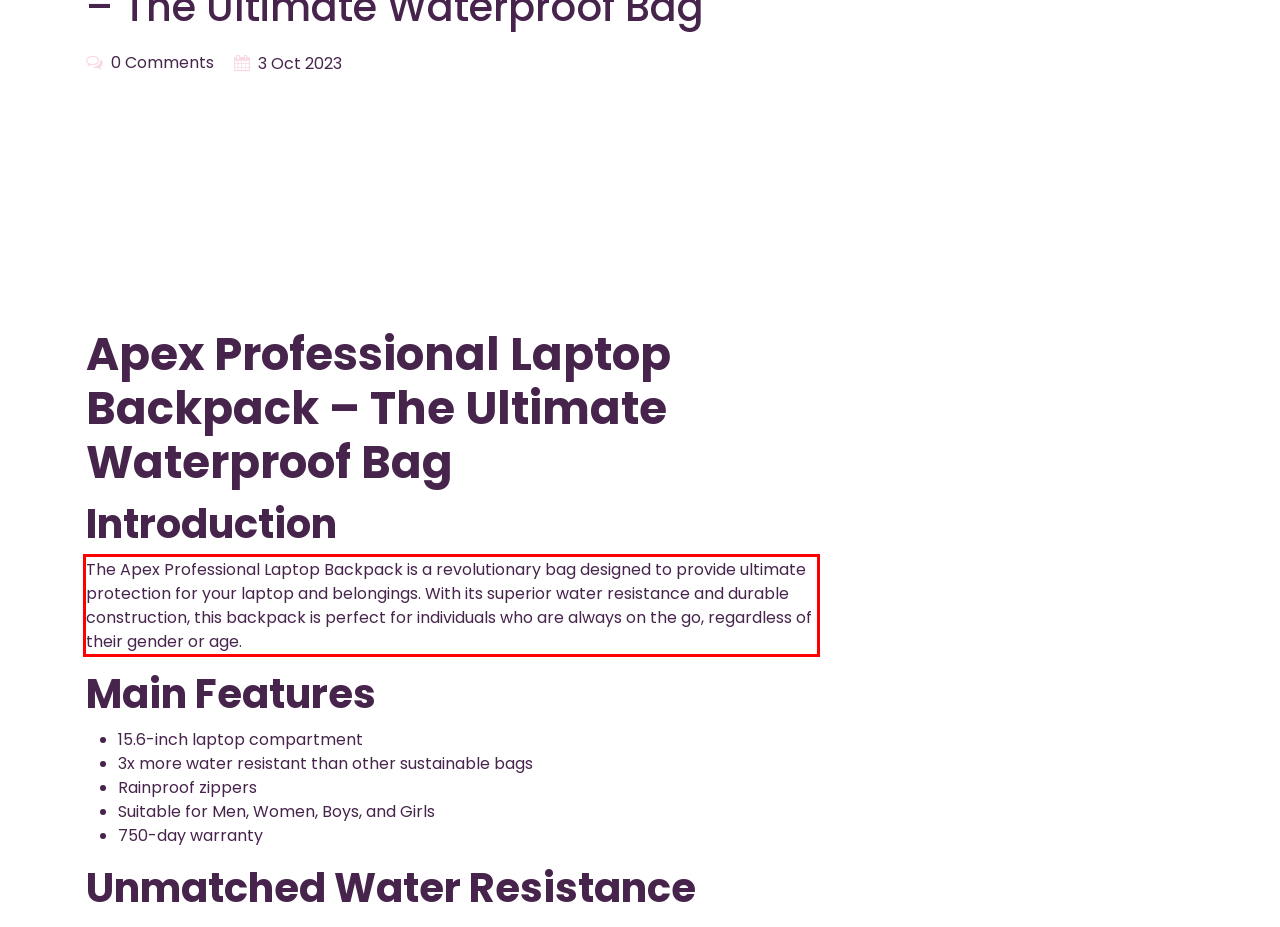Using the webpage screenshot, recognize and capture the text within the red bounding box.

The Apex Professional Laptop Backpack is a revolutionary bag designed to provide ultimate protection for your laptop and belongings. With its superior water resistance and durable construction, this backpack is perfect for individuals who are always on the go, regardless of their gender or age.